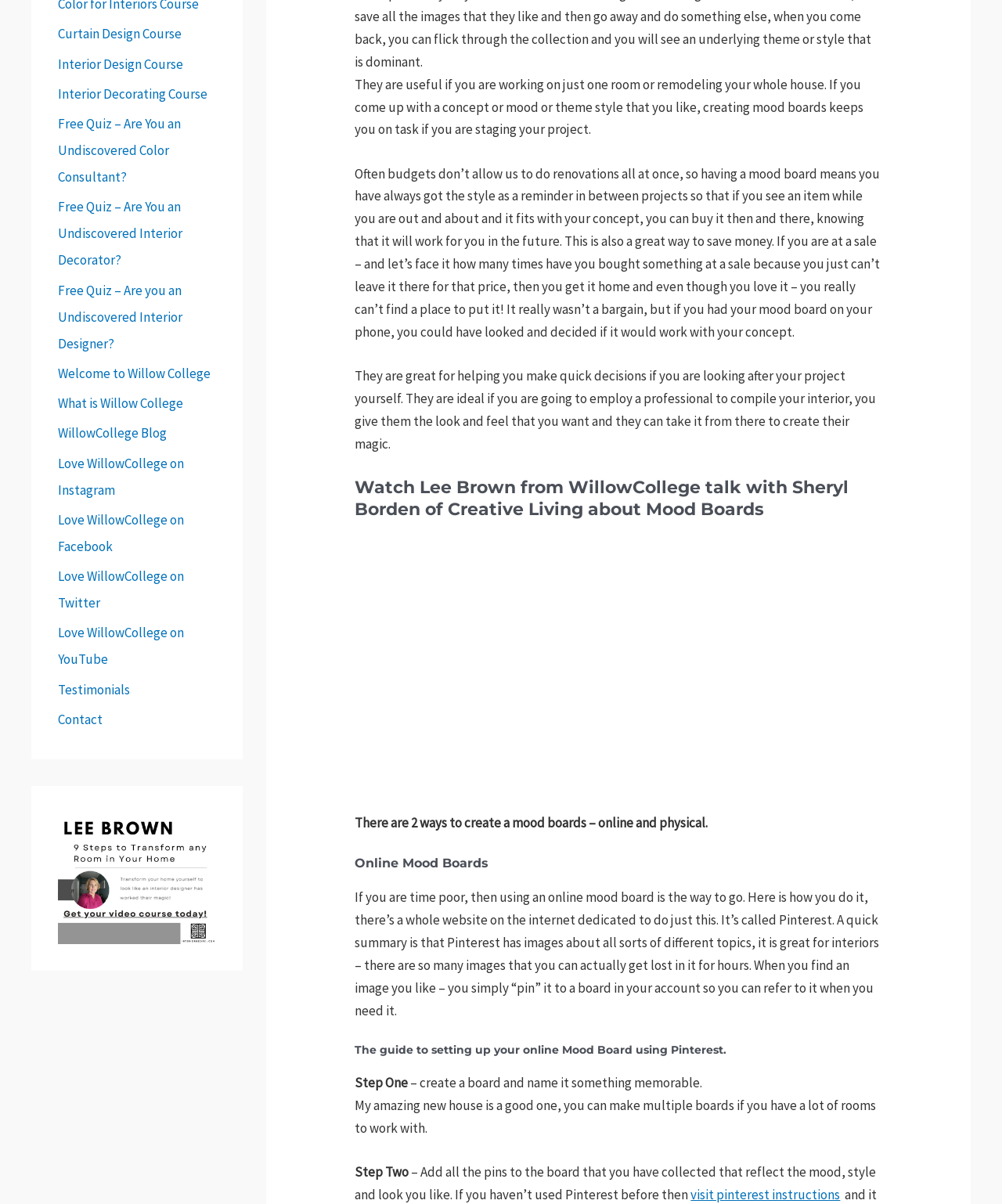Please provide the bounding box coordinates for the UI element as described: "Welcome to Willow College". The coordinates must be four floats between 0 and 1, represented as [left, top, right, bottom].

[0.058, 0.303, 0.21, 0.317]